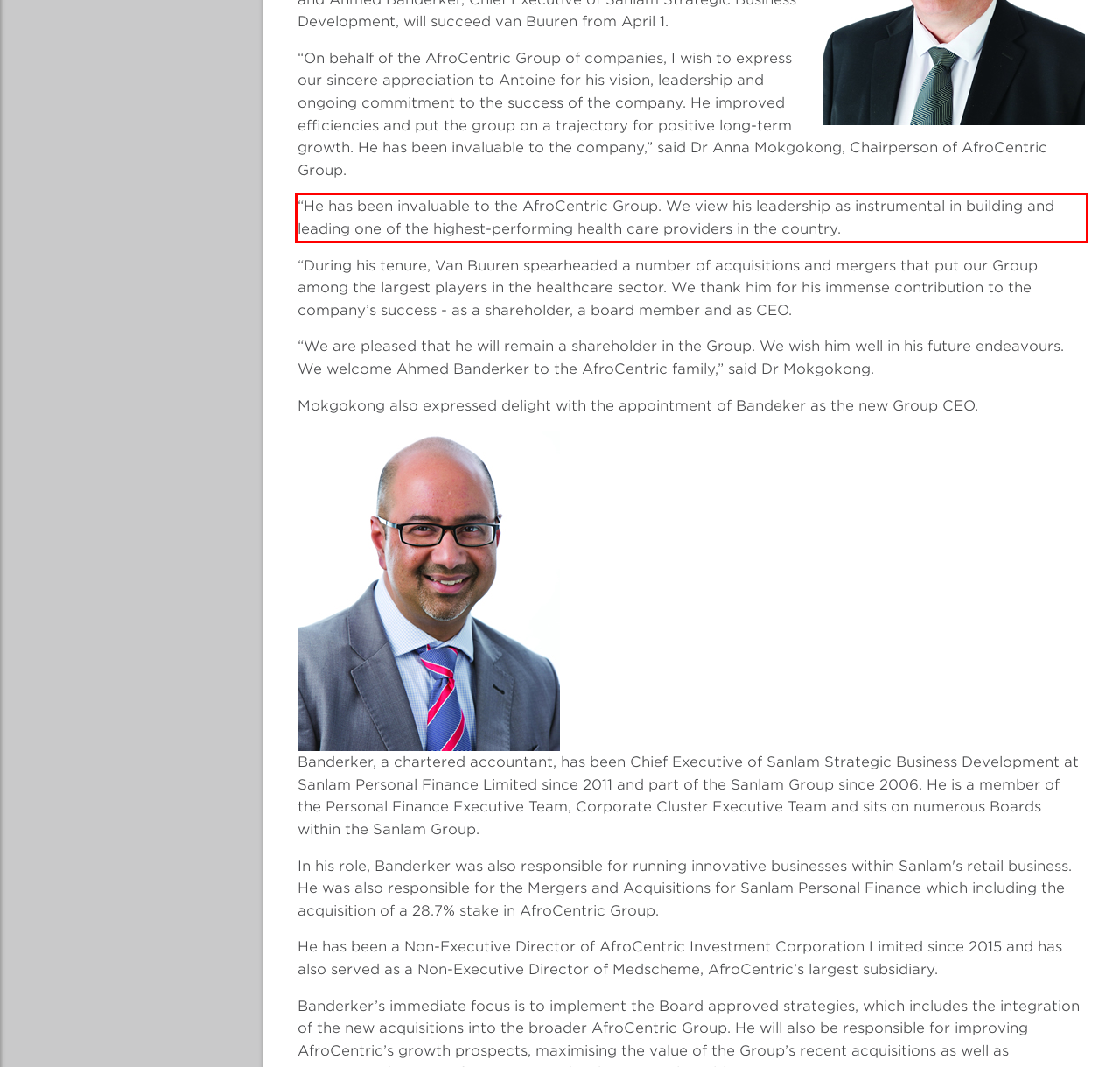Analyze the webpage screenshot and use OCR to recognize the text content in the red bounding box.

“He has been invaluable to the AfroCentric Group. We view his leadership as instrumental in building and leading one of the highest-performing health care providers in the country.